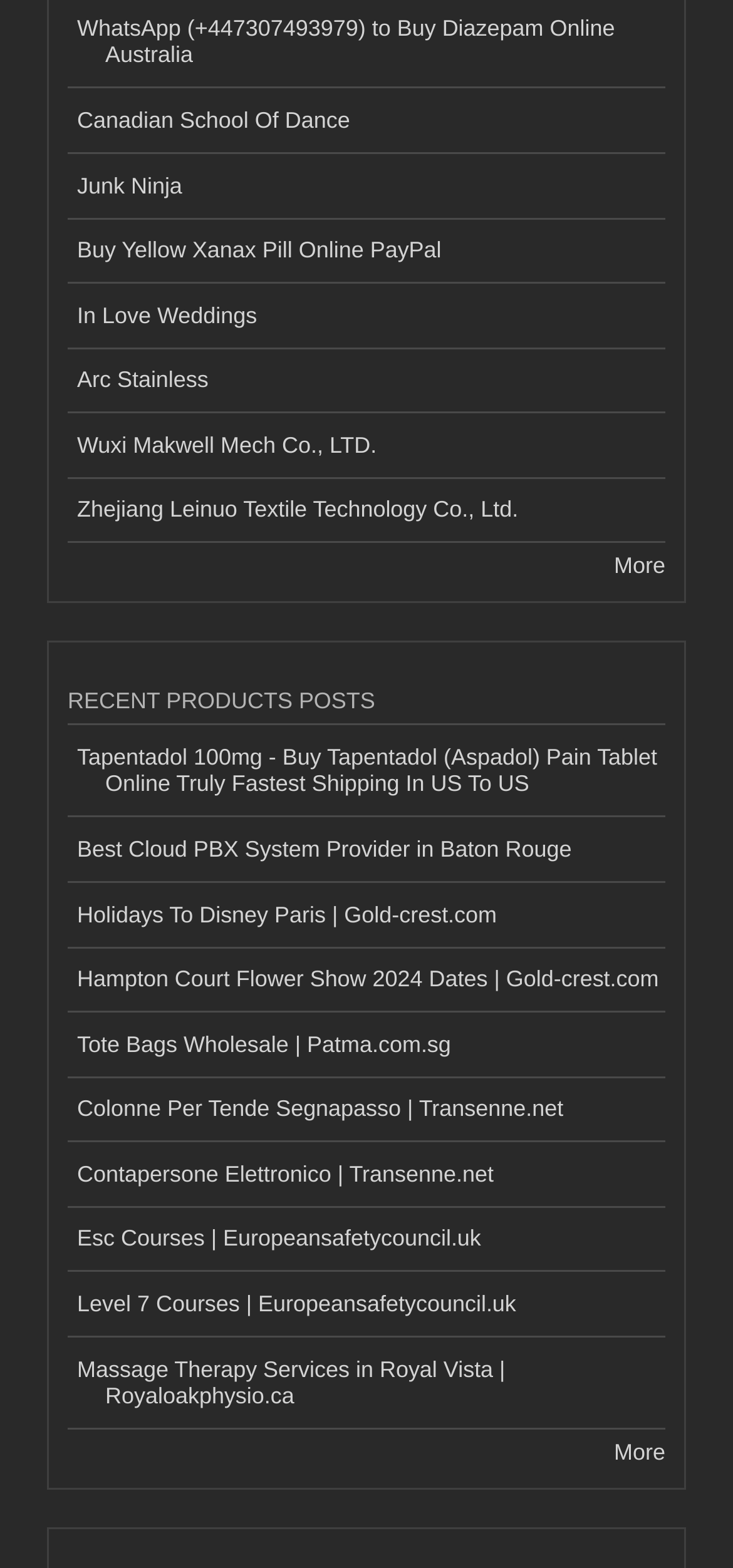Can you identify the bounding box coordinates of the clickable region needed to carry out this instruction: 'View Tapentadol 100mg - Buy Tapentadol (Aspadol) Pain Tablet Online'? The coordinates should be four float numbers within the range of 0 to 1, stated as [left, top, right, bottom].

[0.092, 0.463, 0.908, 0.522]